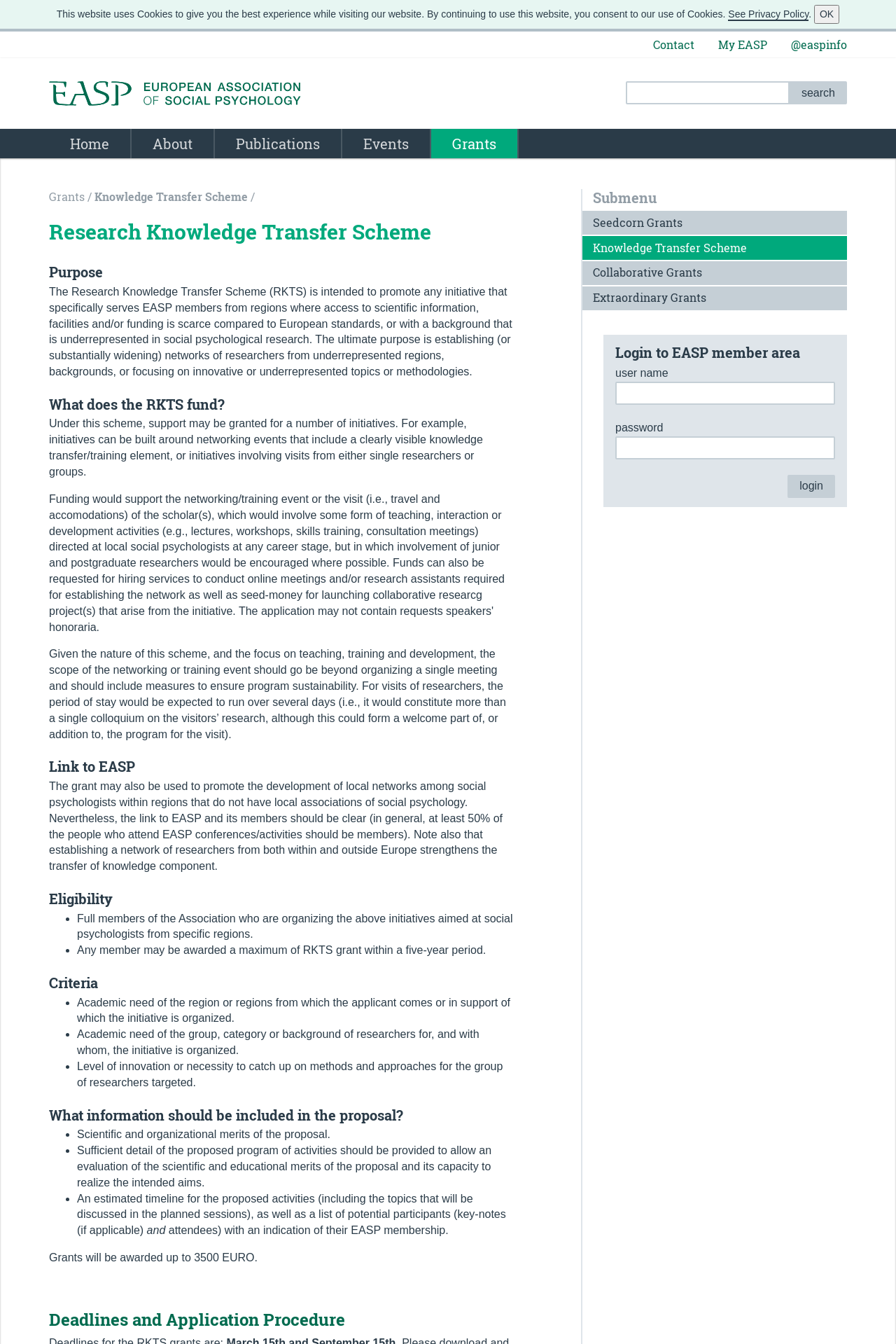Please find the bounding box coordinates of the element that must be clicked to perform the given instruction: "login to EASP member area". The coordinates should be four float numbers from 0 to 1, i.e., [left, top, right, bottom].

[0.879, 0.353, 0.932, 0.37]